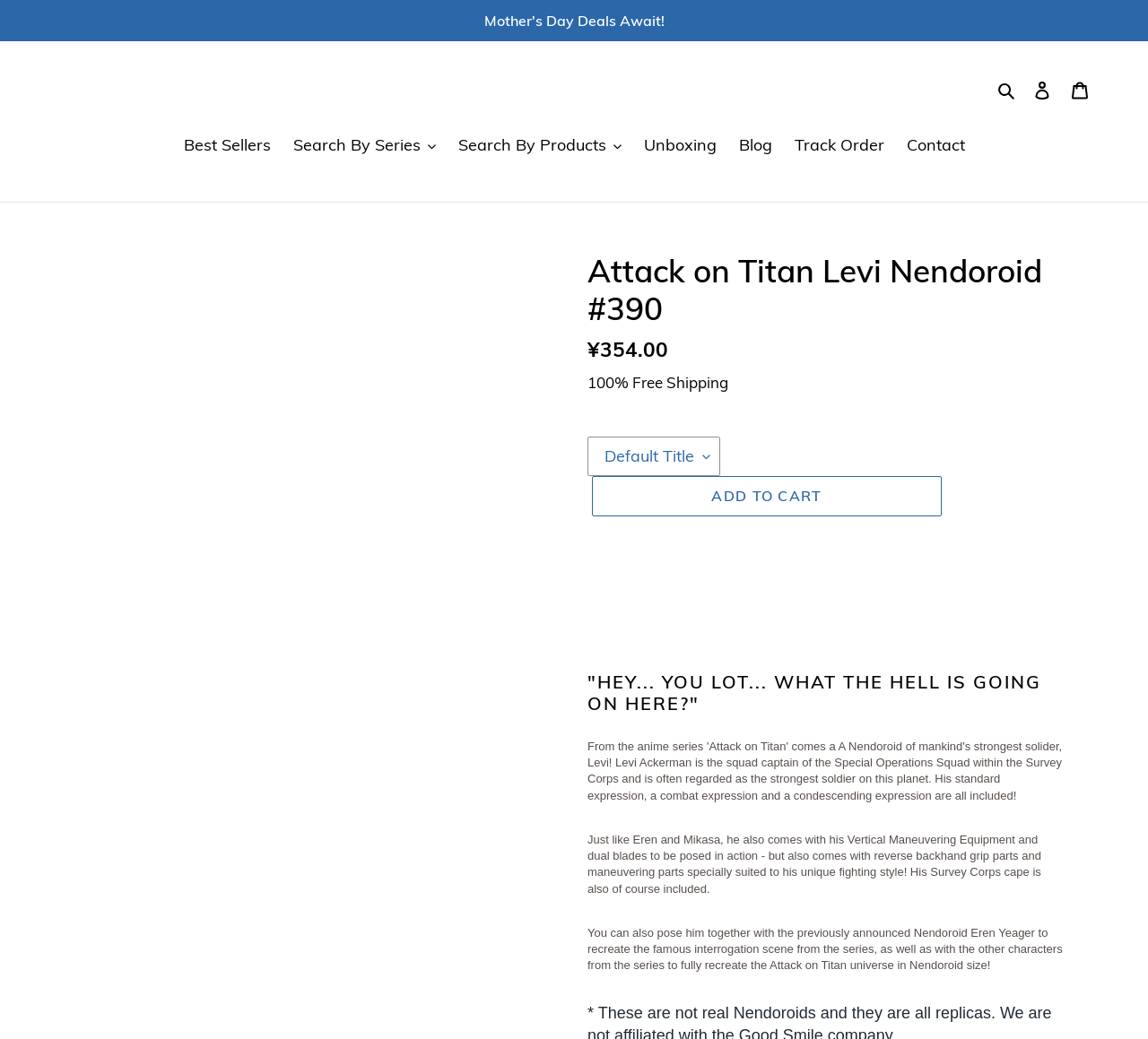Please determine the bounding box of the UI element that matches this description: Track Order. The coordinates should be given as (top-left x, top-left y, bottom-right x, bottom-right y), with all values between 0 and 1.

[0.684, 0.128, 0.778, 0.154]